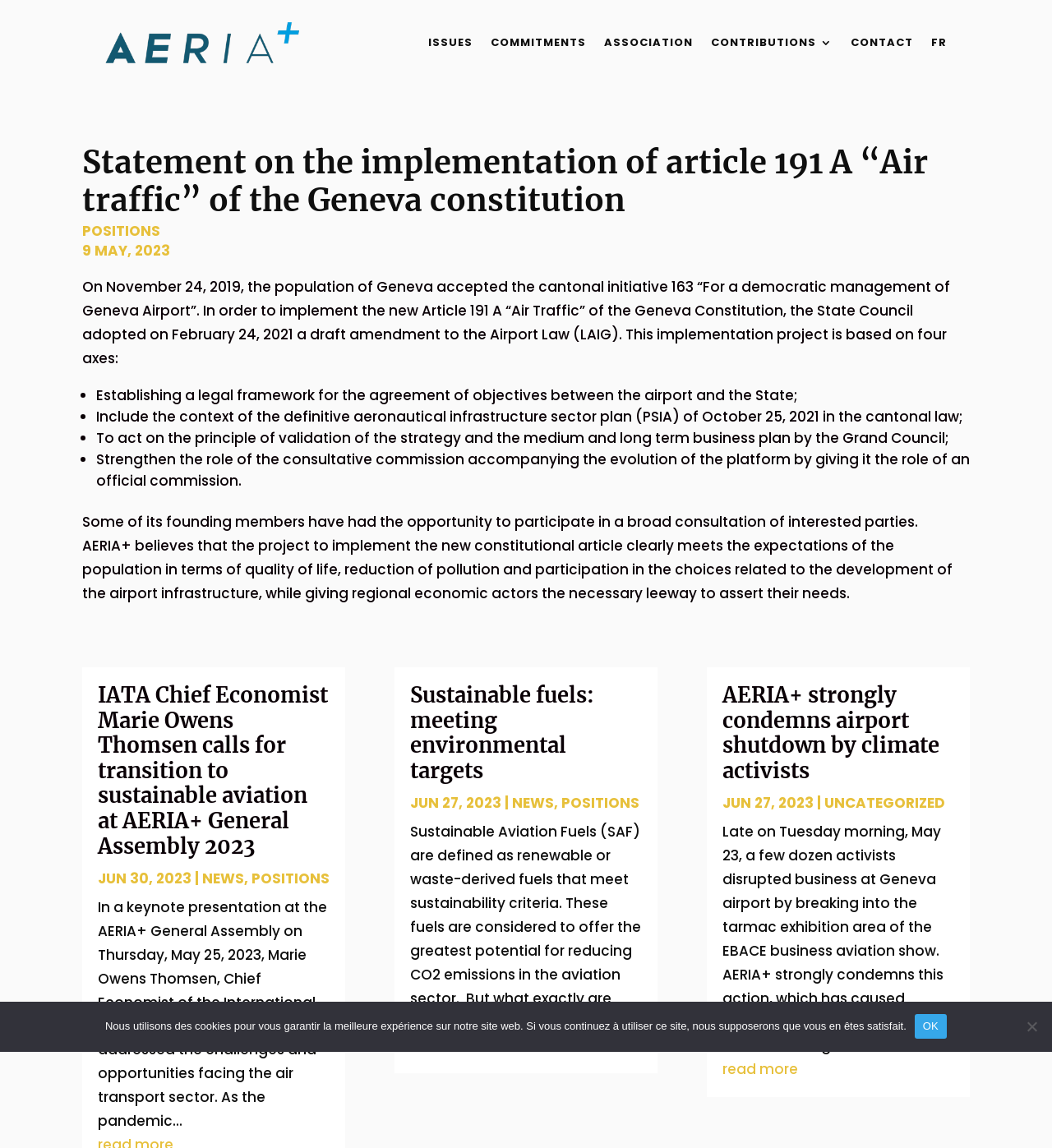What is the purpose of the consultative commission?
Please interpret the details in the image and answer the question thoroughly.

The purpose of the consultative commission can be found in the paragraph that describes the fourth axis of the implementation project. According to this paragraph, the consultative commission is given the role of an official commission to accompany the evolution of the platform.